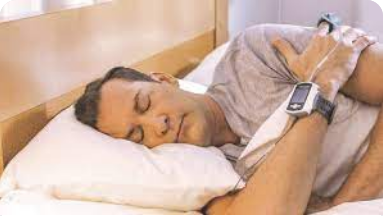Paint a vivid picture with your description of the image.

The image features a man peacefully sleeping on a bed, resting on a soft pillow. He is wearing a wrist device, likely a health monitoring gadget, which suggests that he may be tracking his sleep health or other vital parameters. The setting conveys a serene atmosphere, emphasizing the importance of restful sleep for overall well-being. This visual aligns with themes of health monitoring and the benefits of technology in enhancing sleep quality. The image is part of an article titled "Transforming Sleep Health: Harnessing the Potential of Remote Monitoring through Home Sleep Tests," highlighting advancements in sleep health management through modern technology.